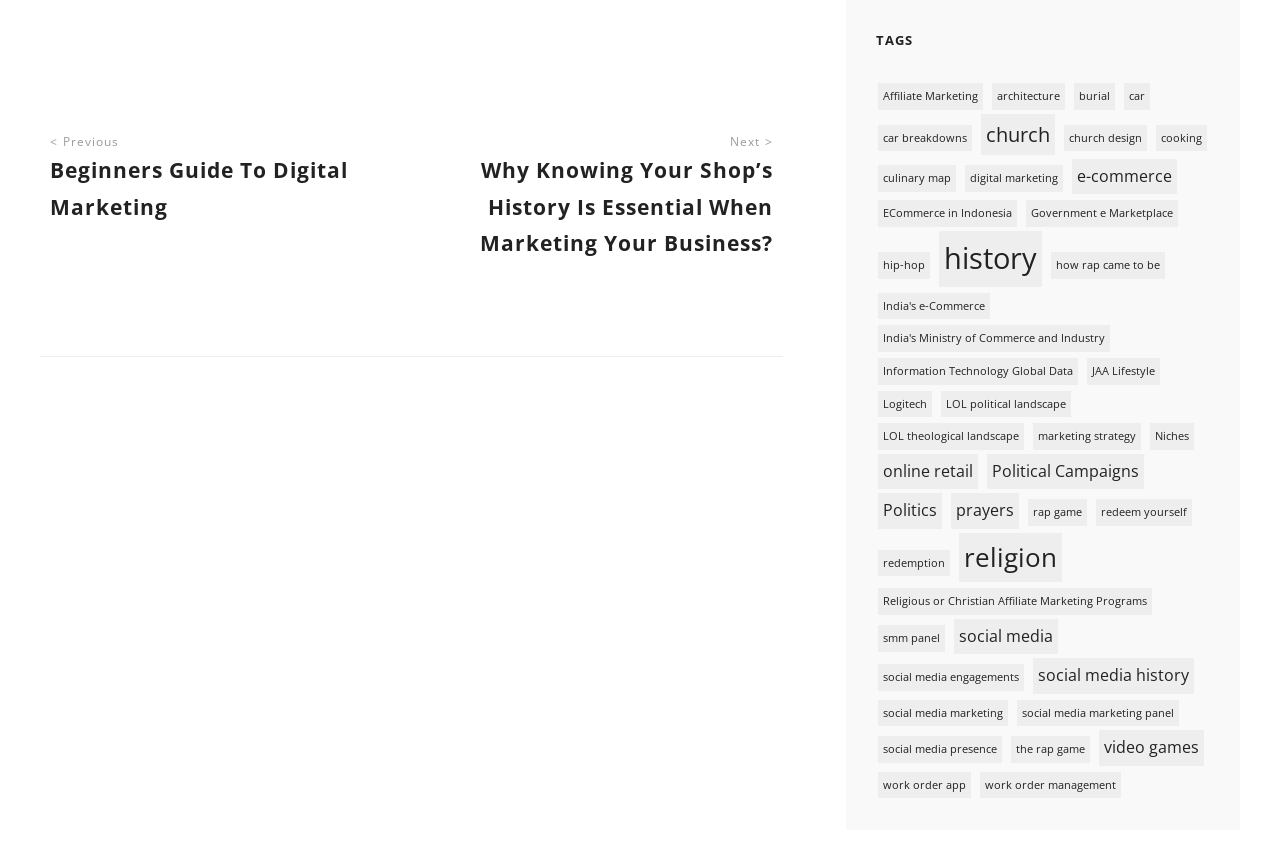Identify the bounding box coordinates necessary to click and complete the given instruction: "Go to the next post".

[0.329, 0.114, 0.604, 0.35]